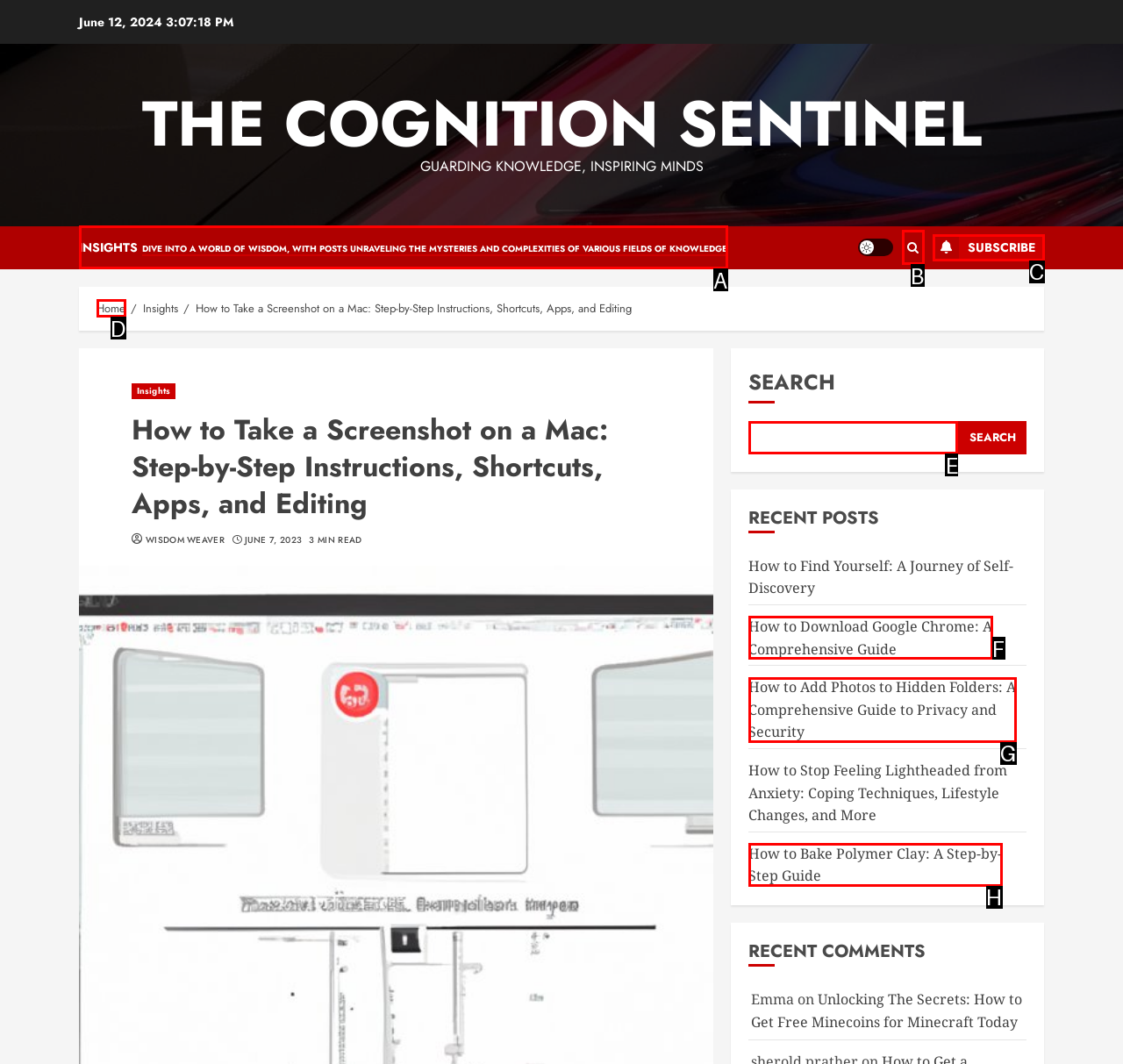Please identify the correct UI element to click for the task: Search for something Respond with the letter of the appropriate option.

E